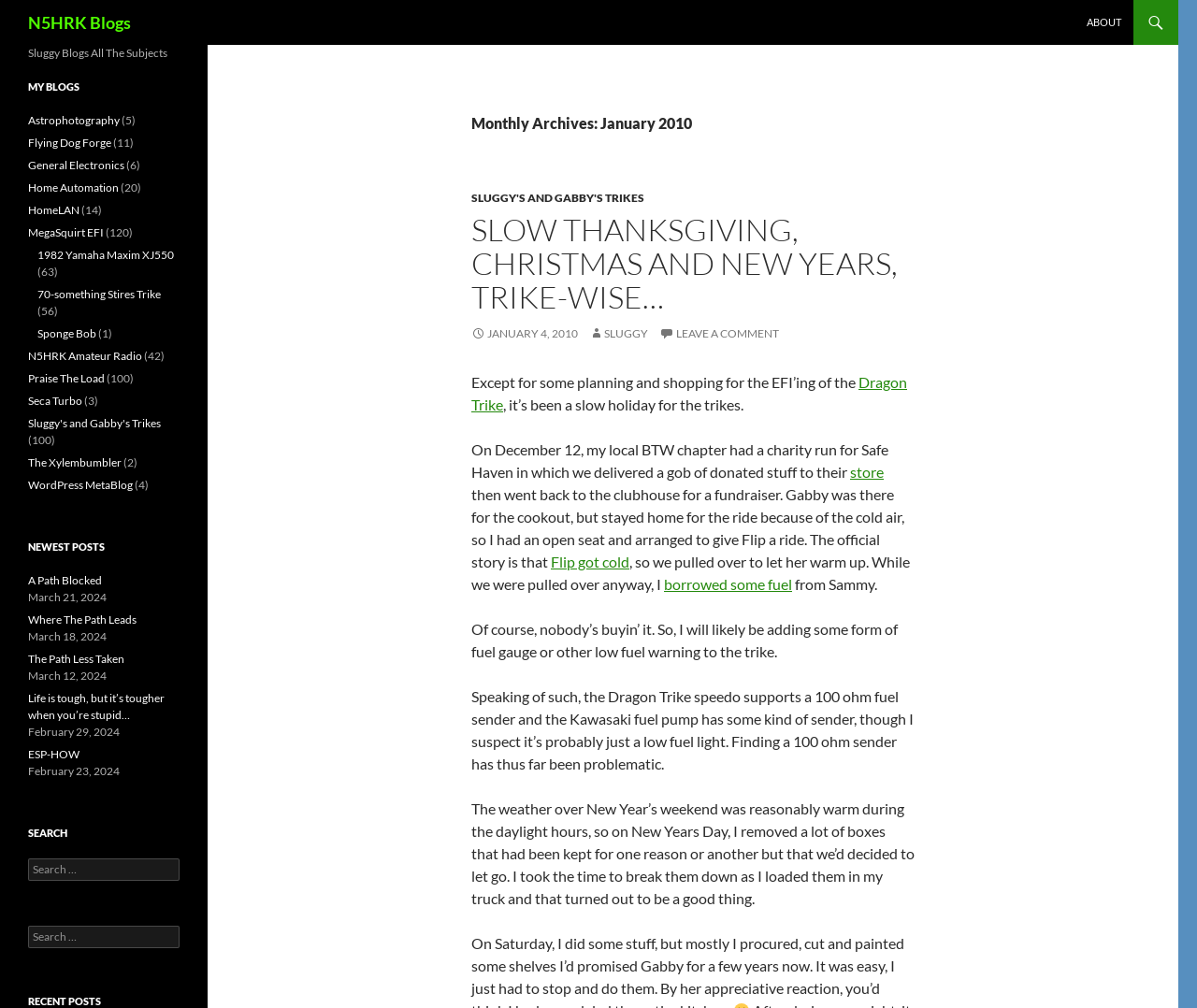Please find the bounding box coordinates of the element that needs to be clicked to perform the following instruction: "go to ABOUT page". The bounding box coordinates should be four float numbers between 0 and 1, represented as [left, top, right, bottom].

[0.898, 0.0, 0.946, 0.045]